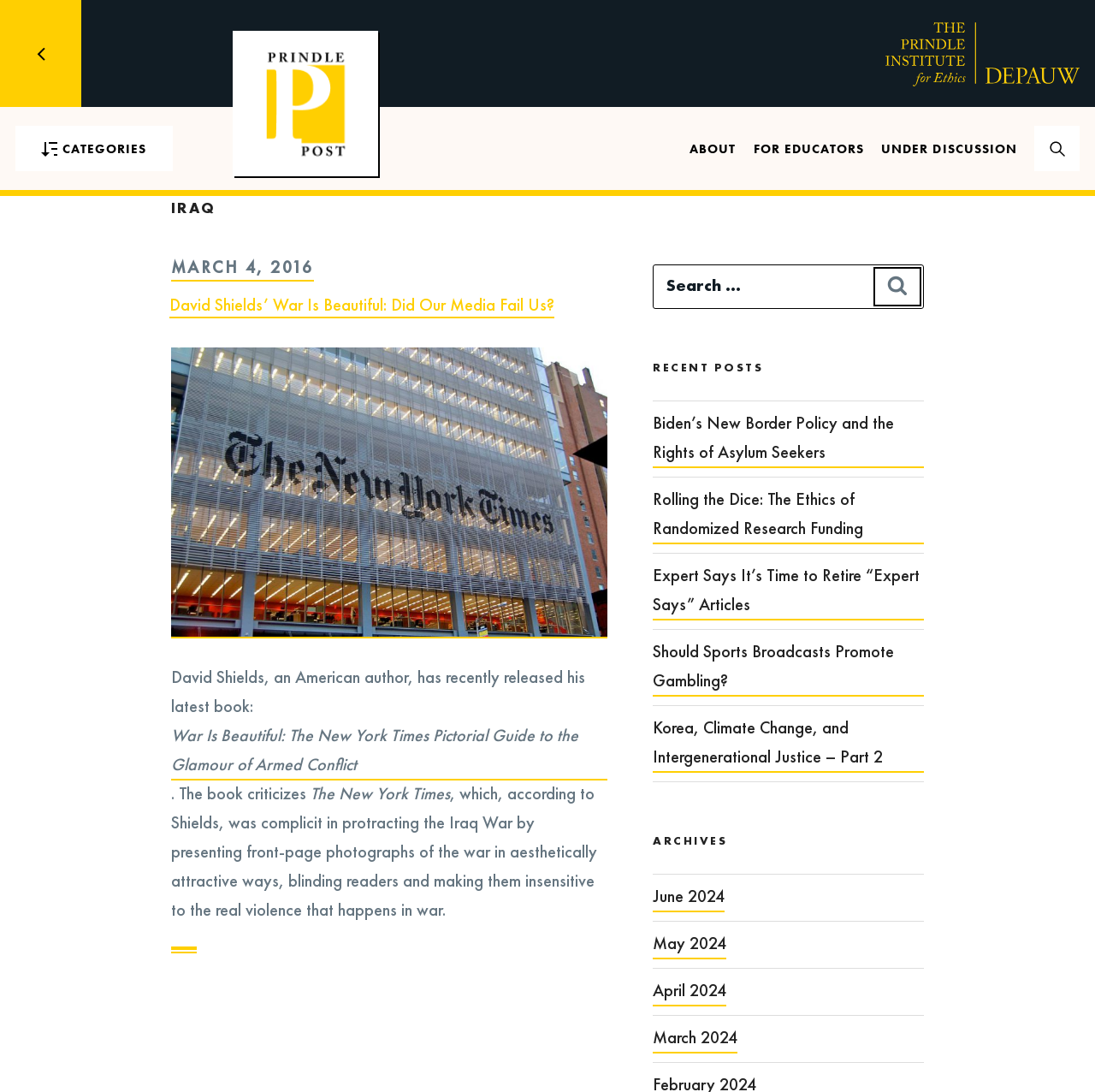What are the archives of?
Can you give a detailed and elaborate answer to the question?

The question can be answered by looking at the section with the heading 'ARCHIVES' and its surrounding context. The section contains links to different months, such as 'June 2024', 'May 2024', etc. This suggests that the archives are of posts on the website, organized by month.